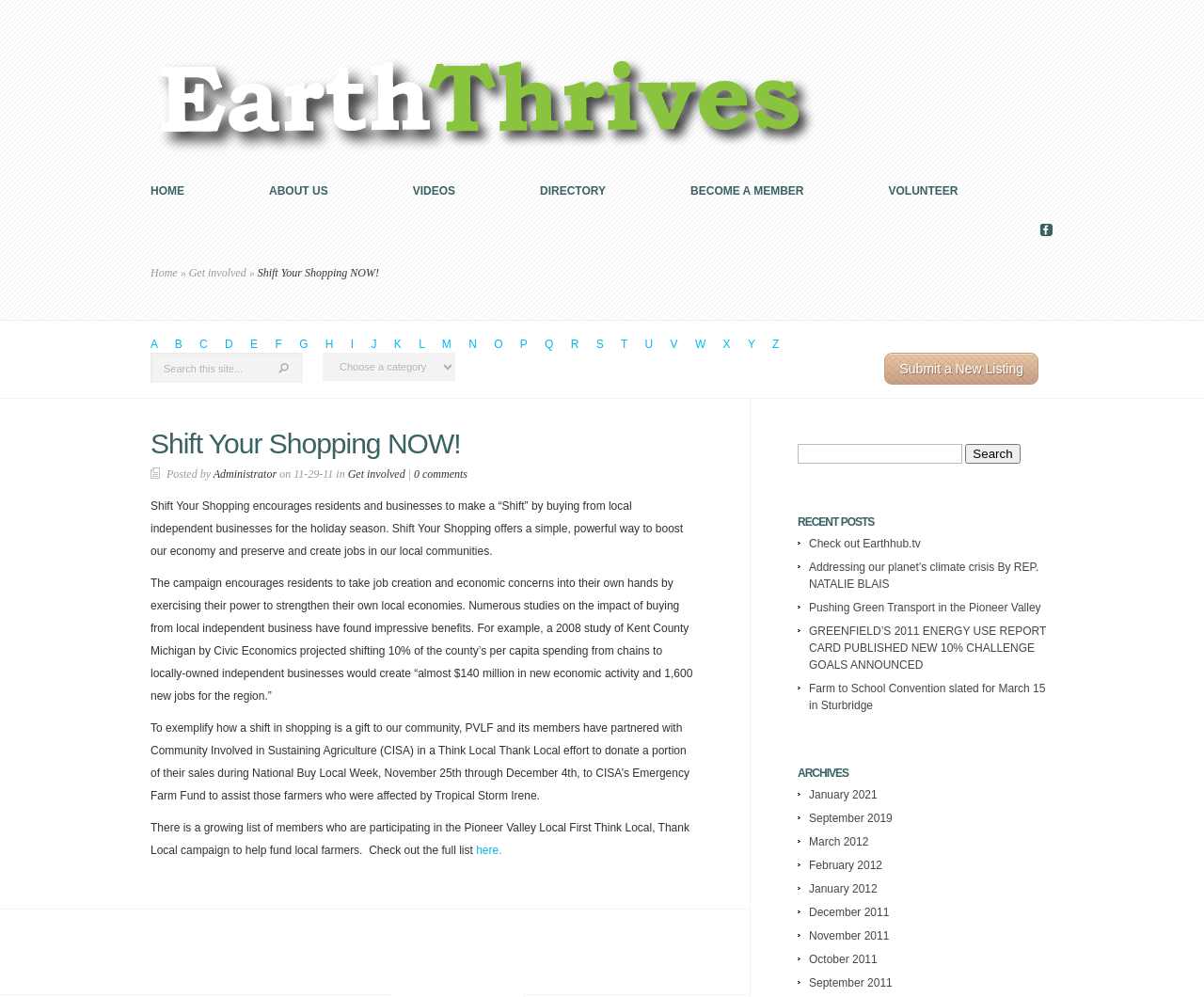Provide the bounding box coordinates of the UI element this sentence describes: "Videos".

[0.343, 0.185, 0.378, 0.198]